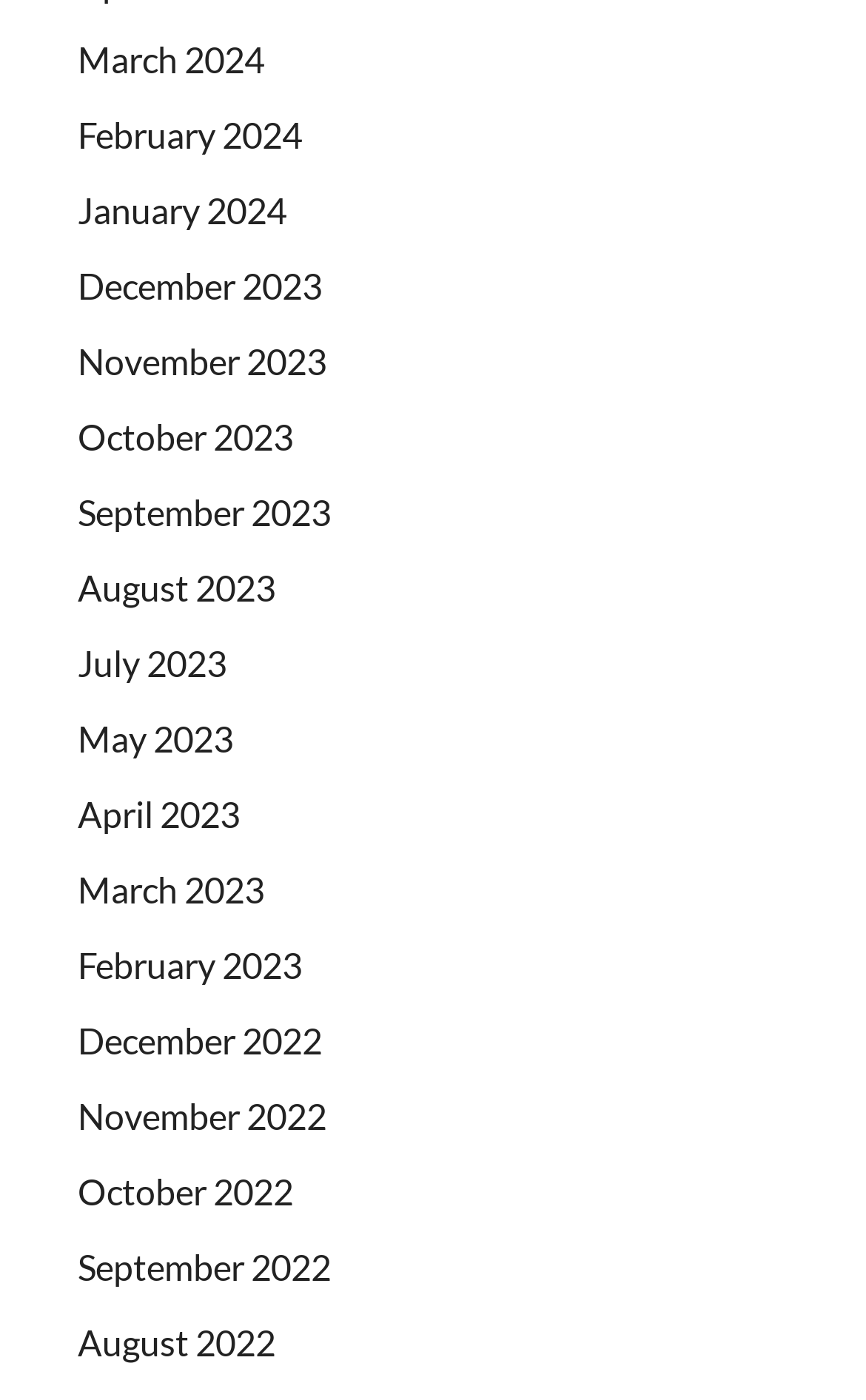Please provide a one-word or short phrase answer to the question:
What is the earliest month listed?

August 2022